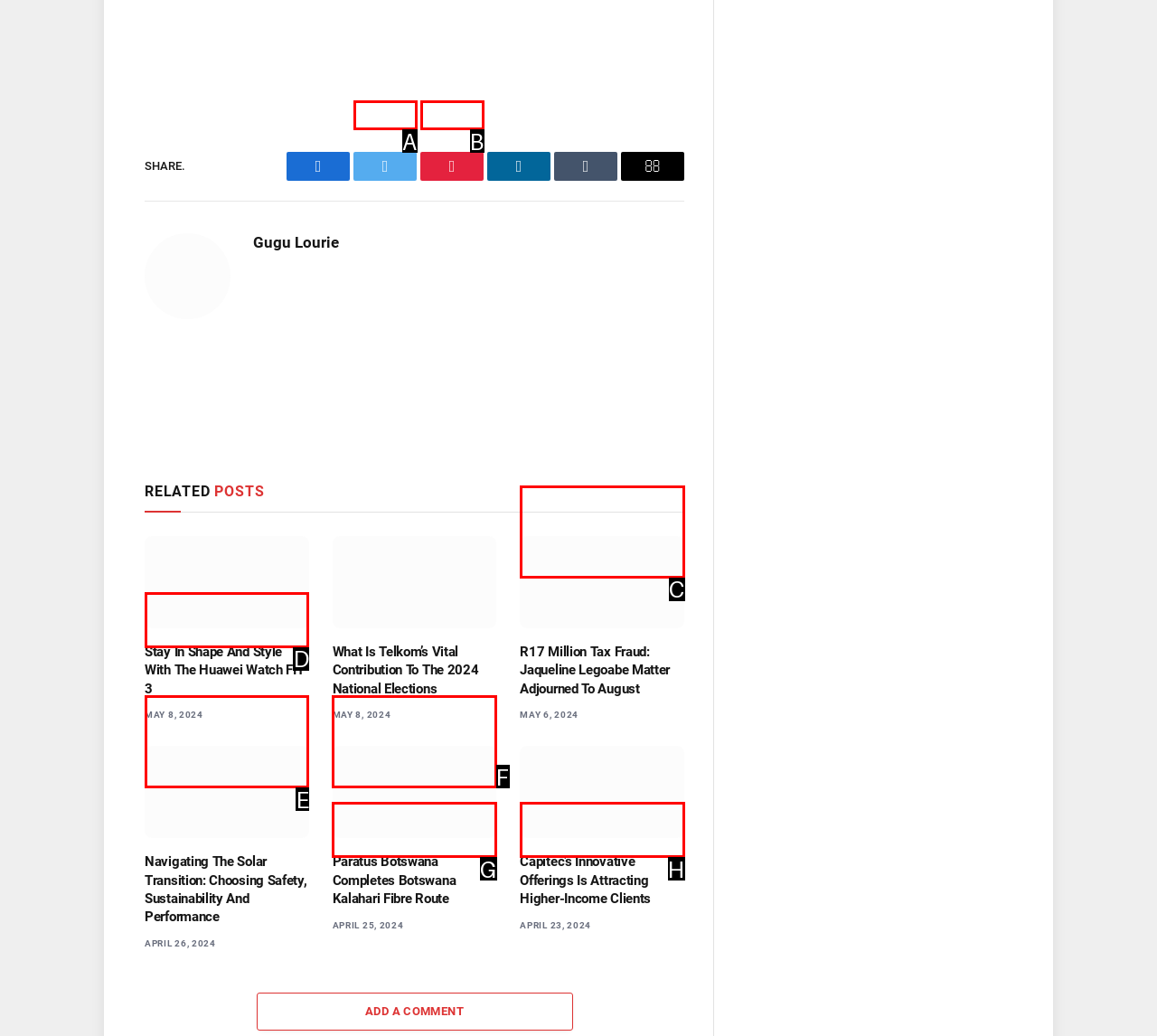Based on the provided element description: Pinterest, identify the best matching HTML element. Respond with the corresponding letter from the options shown.

B